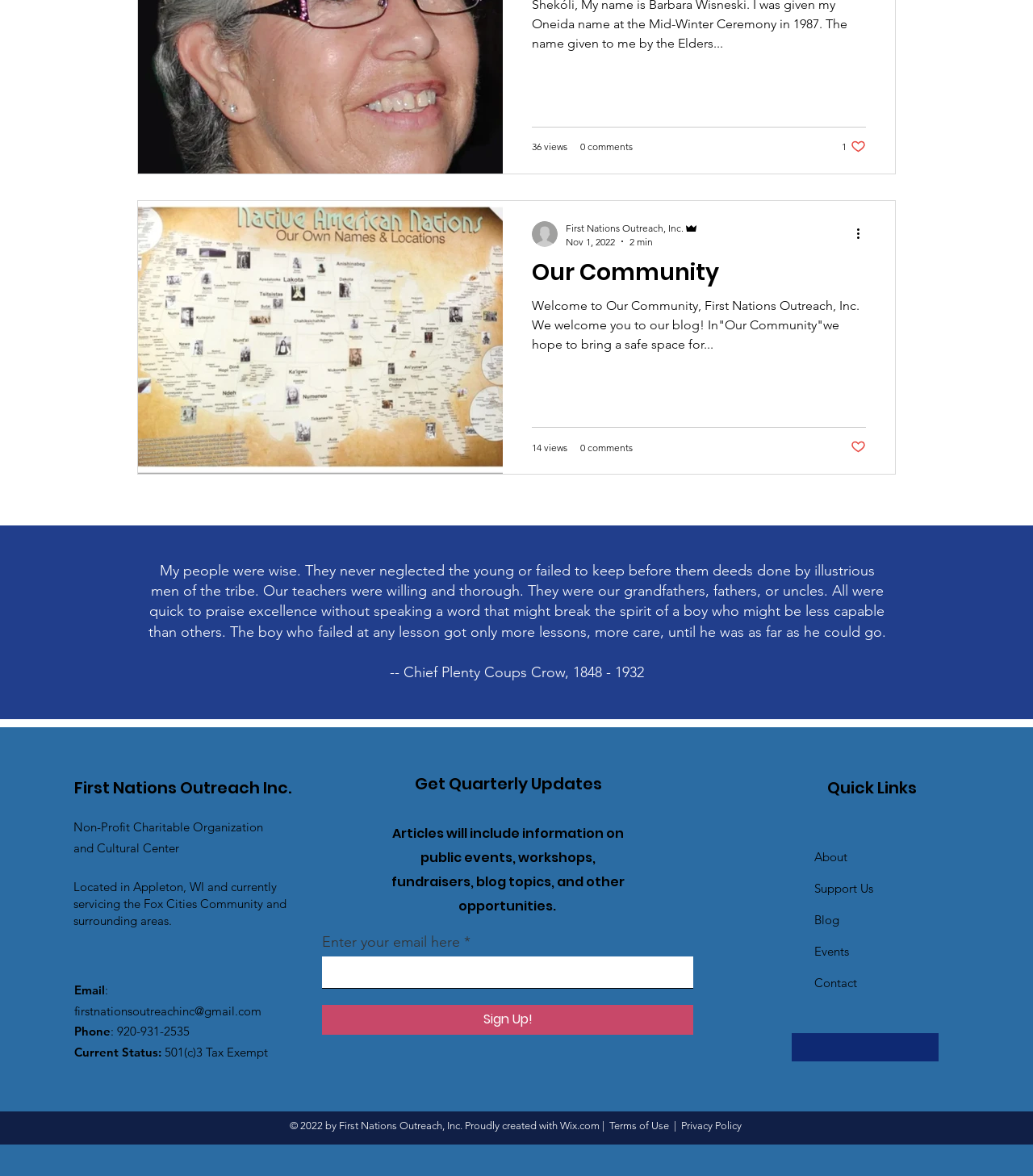Please find the bounding box coordinates of the element that must be clicked to perform the given instruction: "Click the 'Sign Up!' button". The coordinates should be four float numbers from 0 to 1, i.e., [left, top, right, bottom].

[0.312, 0.855, 0.671, 0.88]